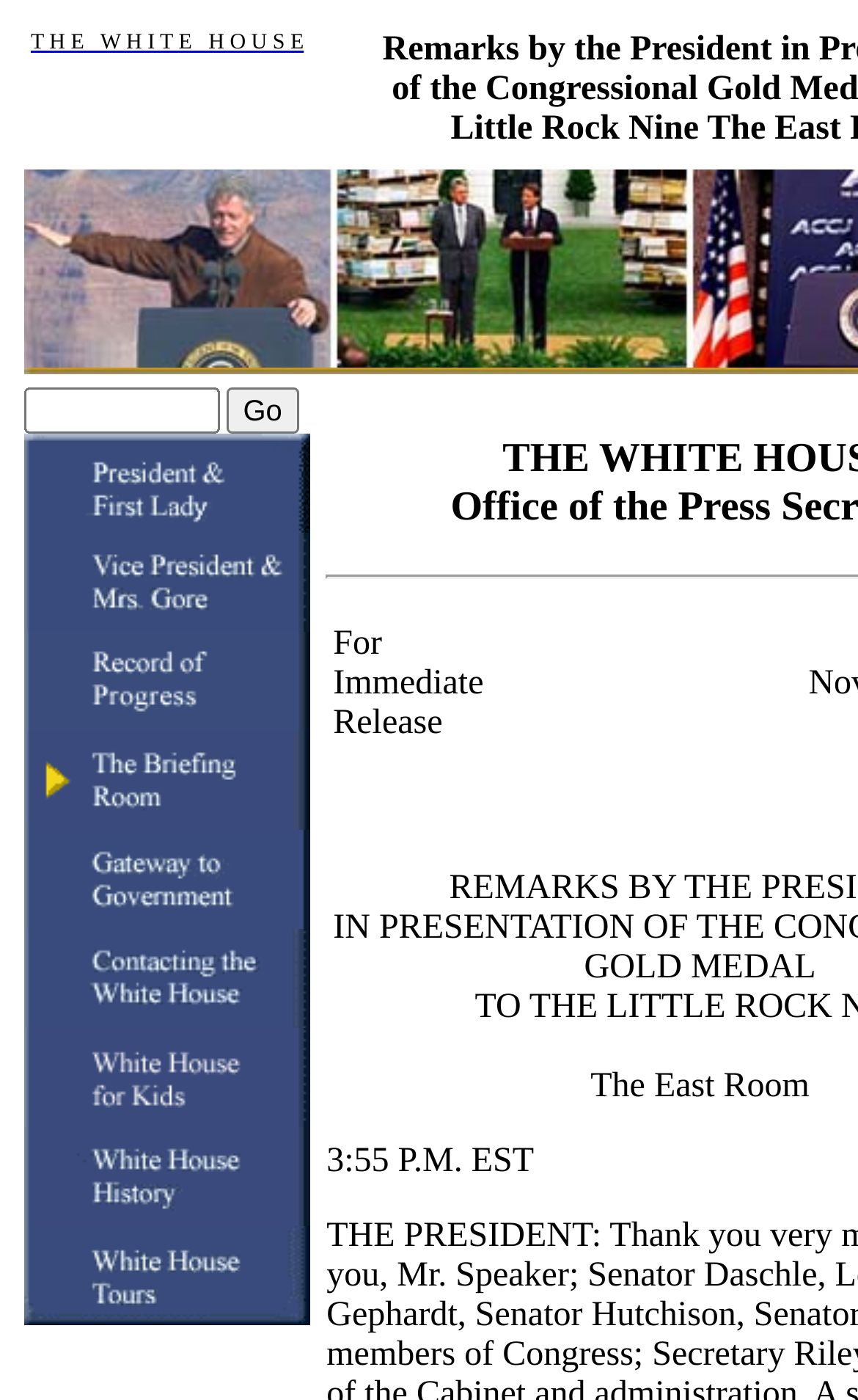Use the information in the screenshot to answer the question comprehensively: What is the purpose of the 'Go' button?

I inferred this answer by looking at the layout of the webpage and finding the 'Go' button next to a textbox, which suggests that it is used to search or navigate to a specific page or result.